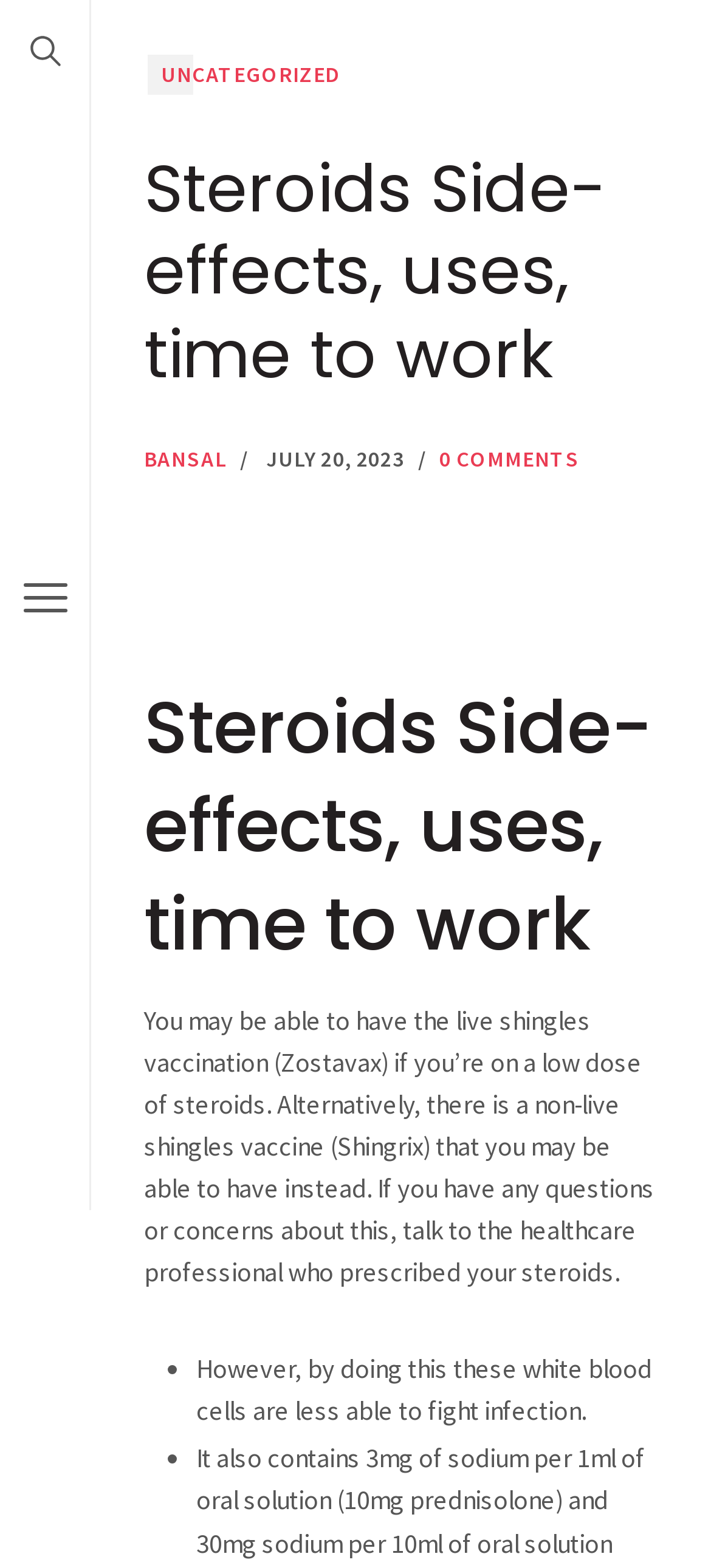Please answer the following question using a single word or phrase: 
How many links are in the footer?

3